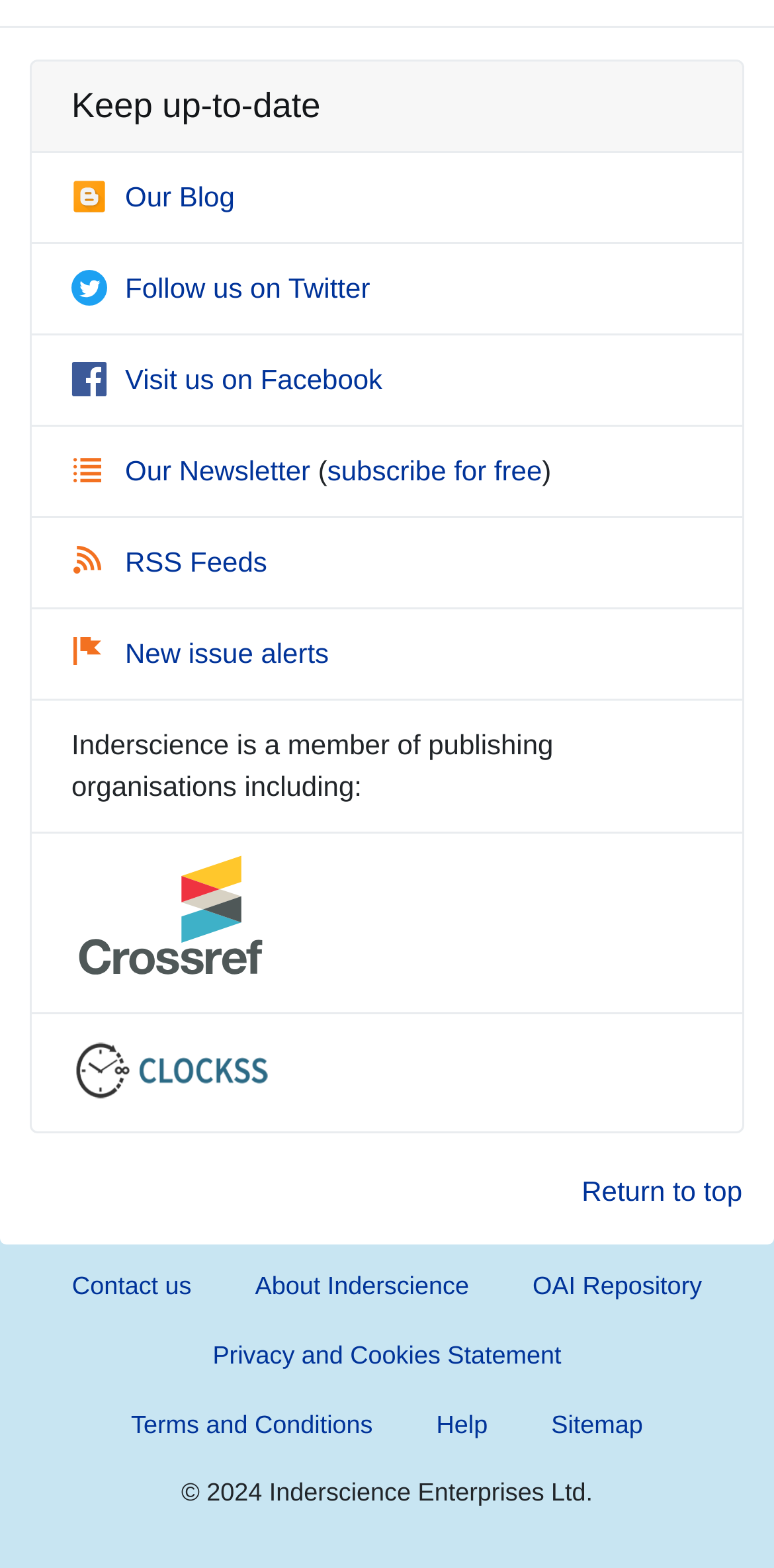Identify the coordinates of the bounding box for the element that must be clicked to accomplish the instruction: "Contact us".

[0.052, 0.798, 0.288, 0.843]